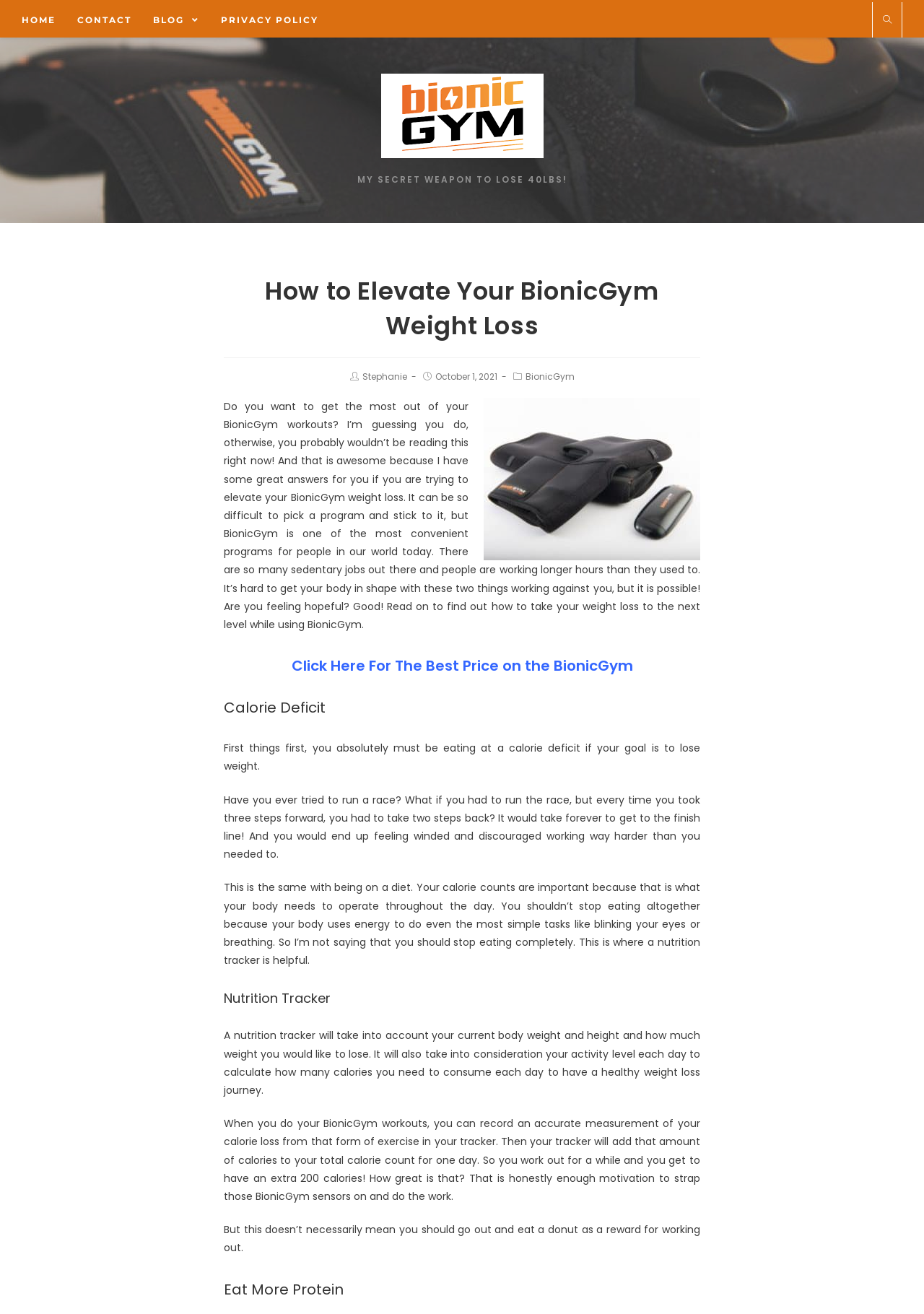Answer in one word or a short phrase: 
What is the recommended approach to weight loss according to the article?

Eating at a calorie deficit